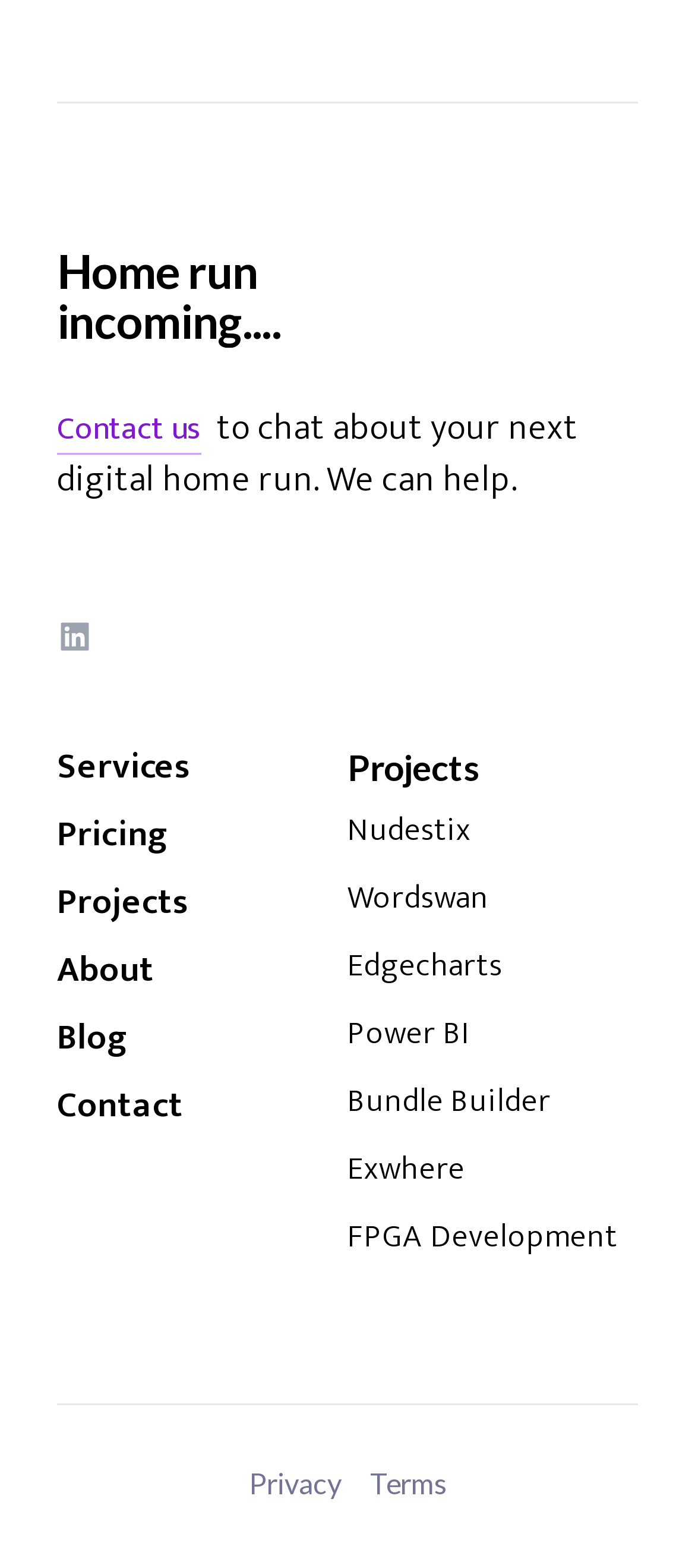Determine the bounding box coordinates for the clickable element required to fulfill the instruction: "Visit LinkedIn page". Provide the coordinates as four float numbers between 0 and 1, i.e., [left, top, right, bottom].

[0.082, 0.394, 0.133, 0.417]